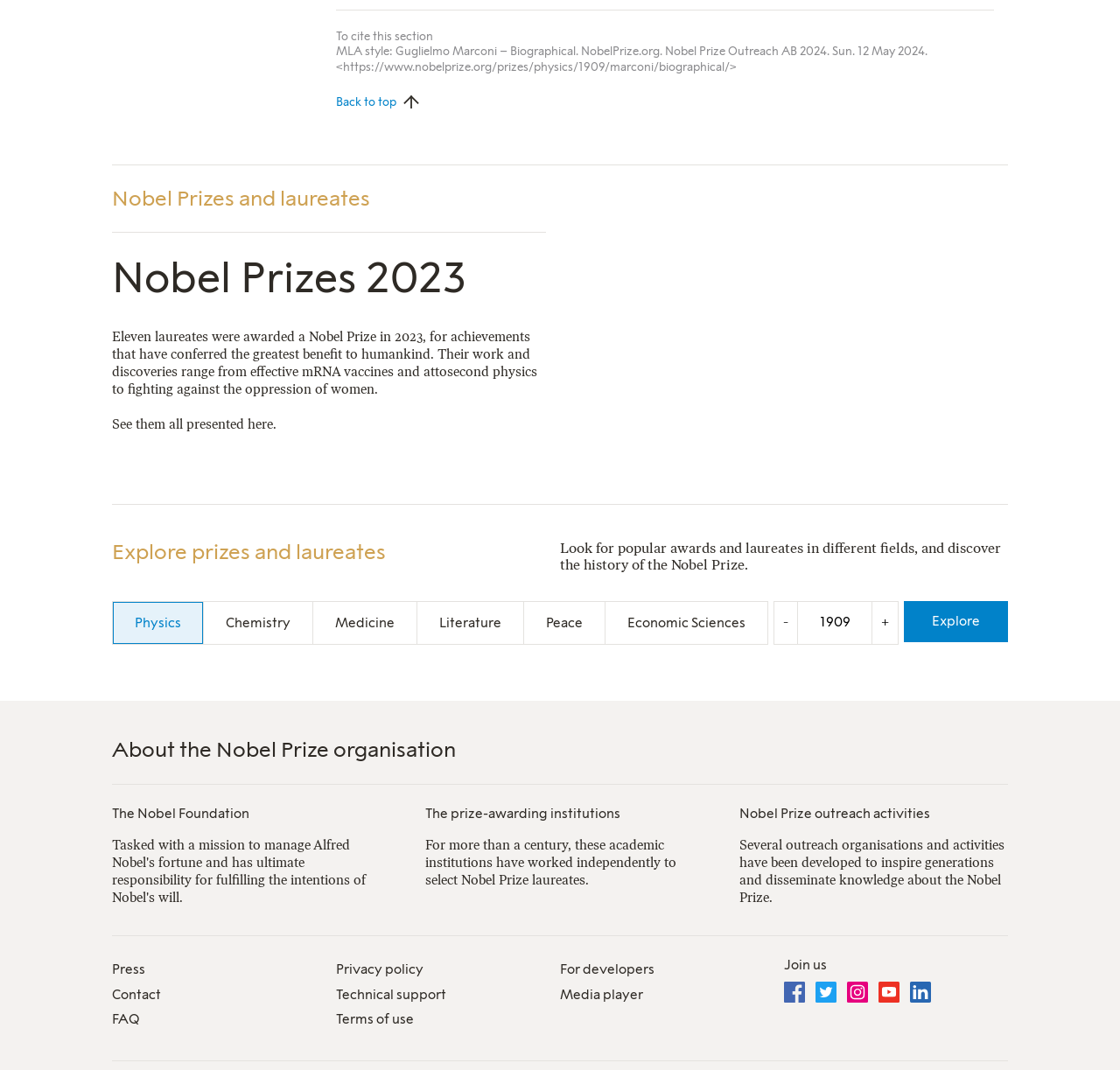What is the name of the prize mentioned in the MLA style citation?
By examining the image, provide a one-word or phrase answer.

Nobel Prize